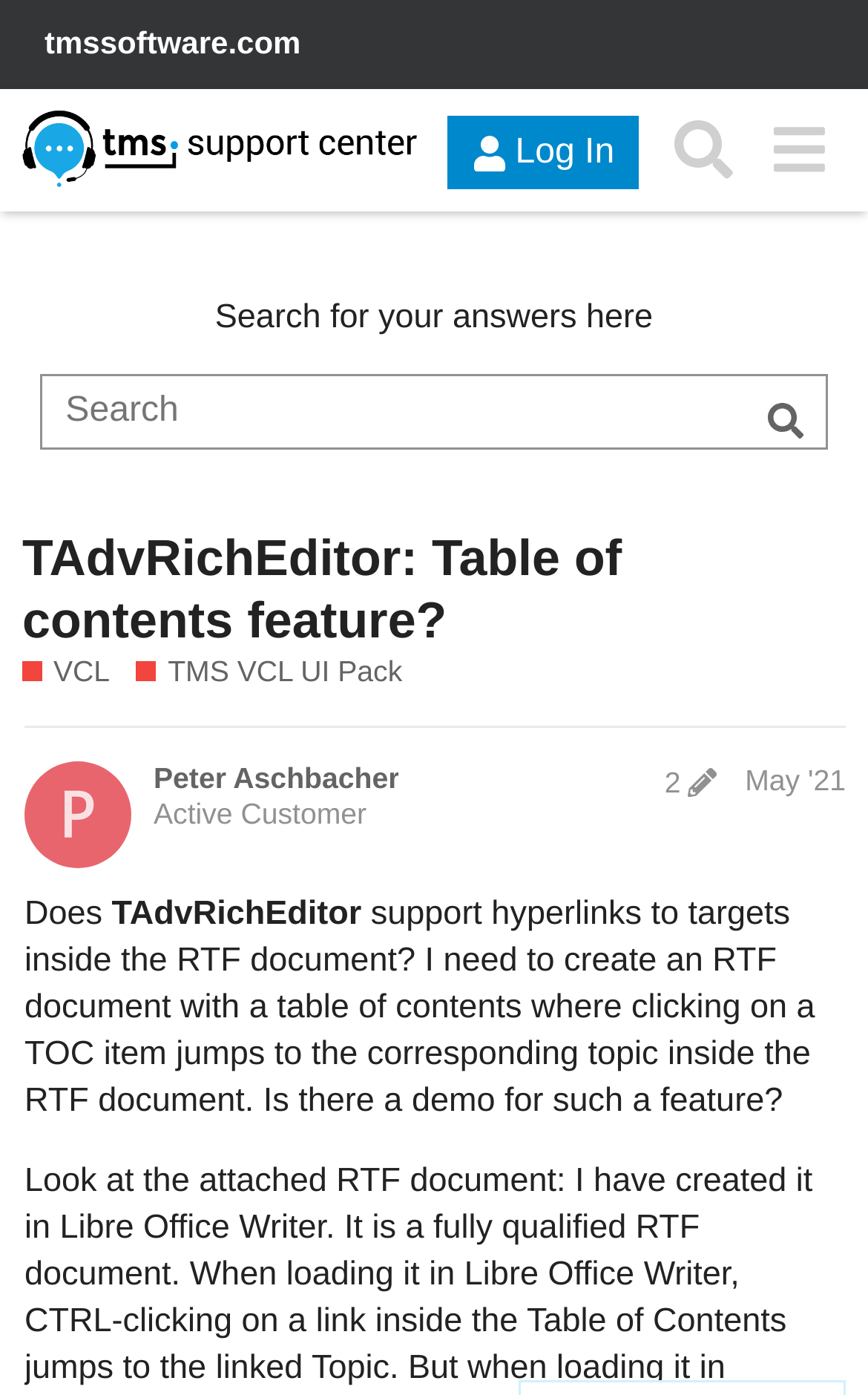Using the description: "title="Open advanced search"", identify the bounding box of the corresponding UI element in the screenshot.

[0.84, 0.272, 0.954, 0.326]